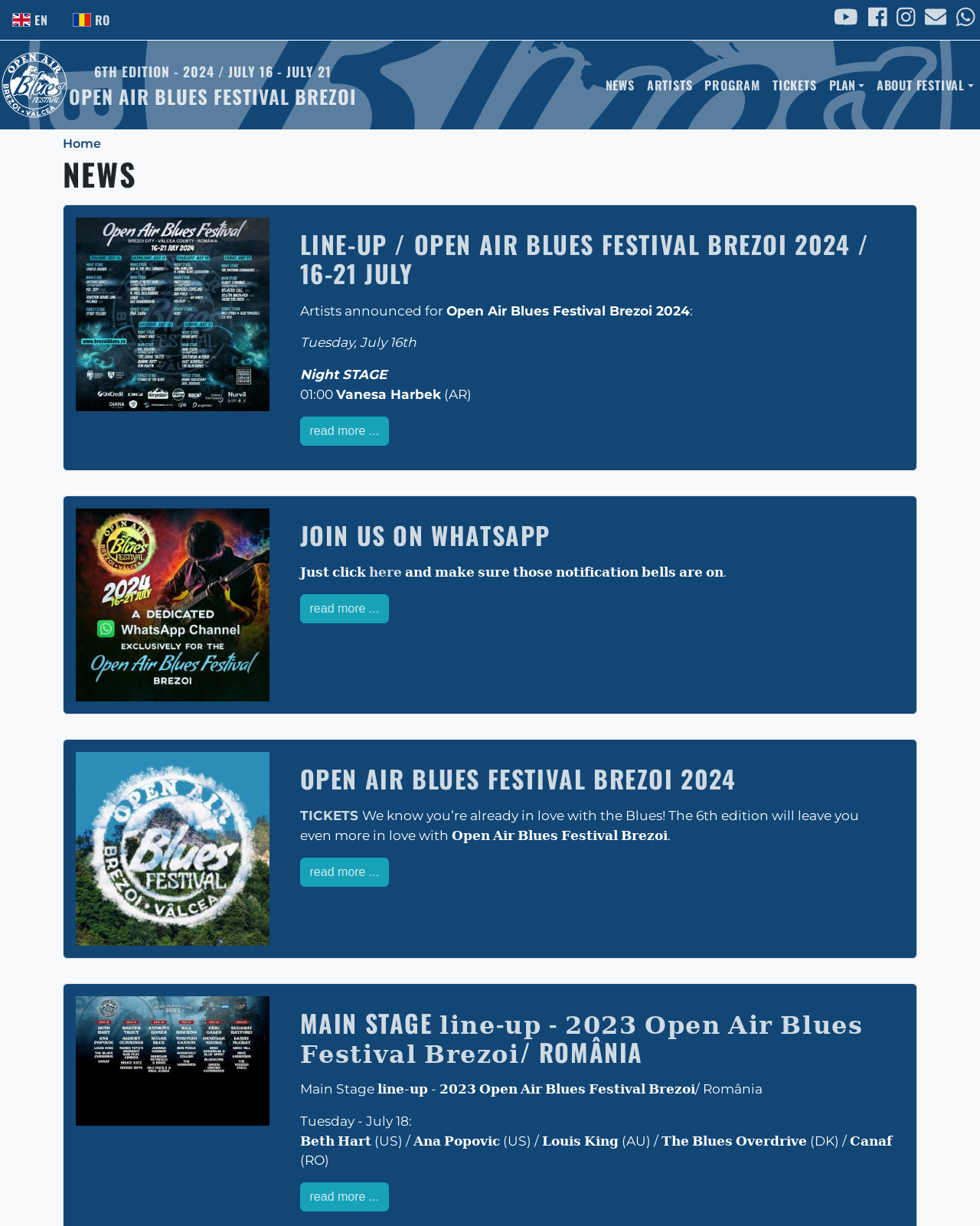Respond to the question with just a single word or phrase: 
What is the date of the festival?

July 16-21, 2024